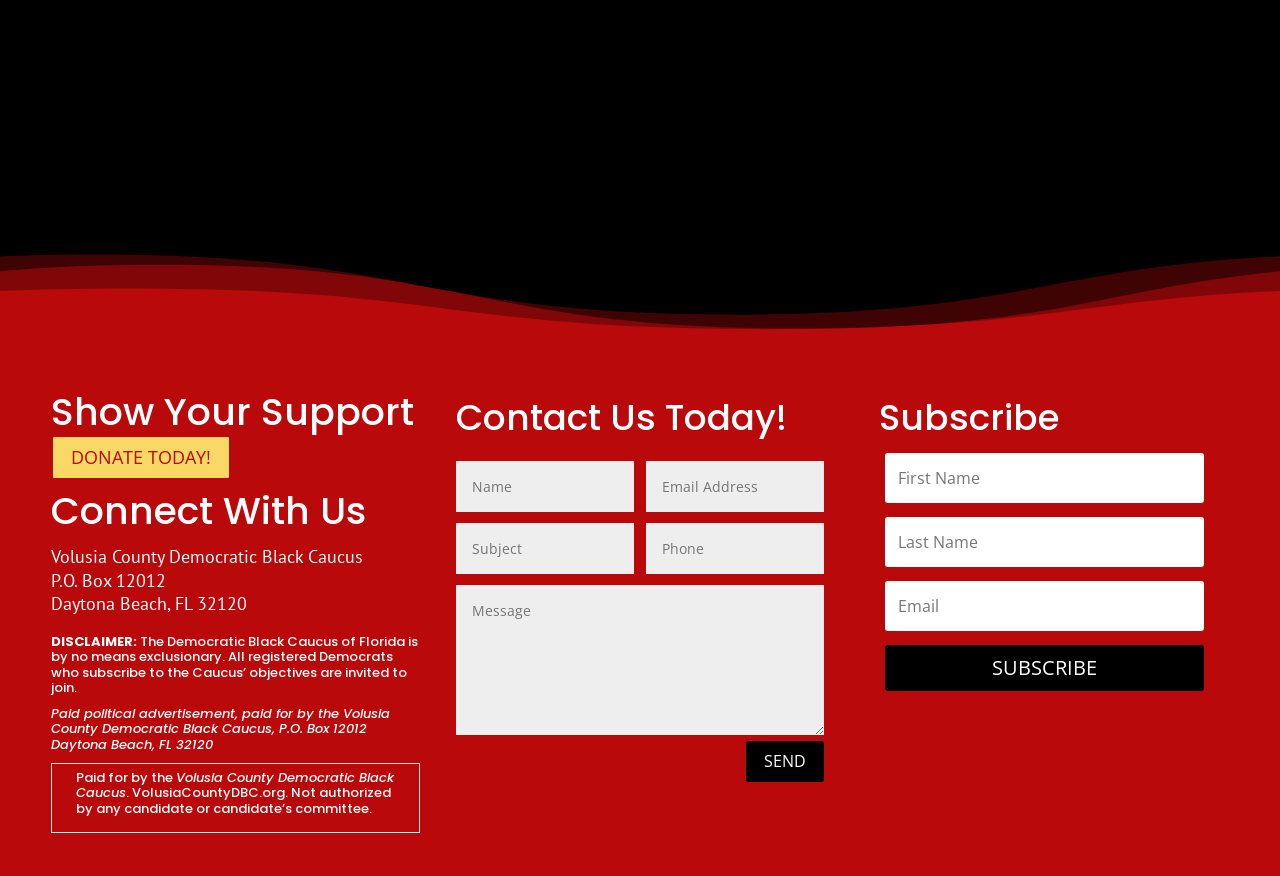Locate the UI element described by Linkedin and provide its bounding box coordinates. Use the format (top-left x, top-left y, bottom-right x, bottom-right y) with all values as floating point numbers between 0 and 1.

None